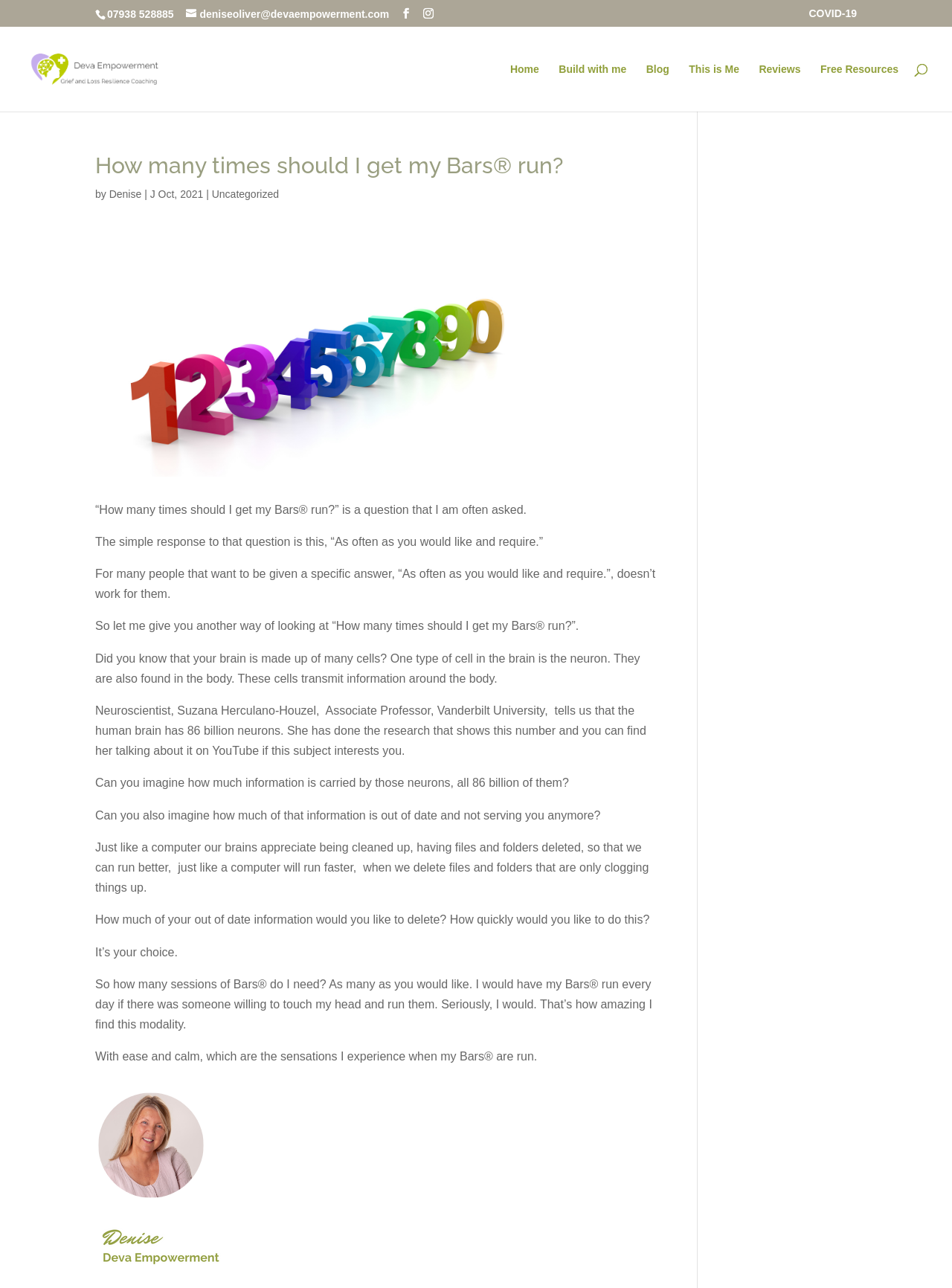Identify the bounding box coordinates of the section that should be clicked to achieve the task described: "Search for something".

[0.053, 0.02, 0.953, 0.022]